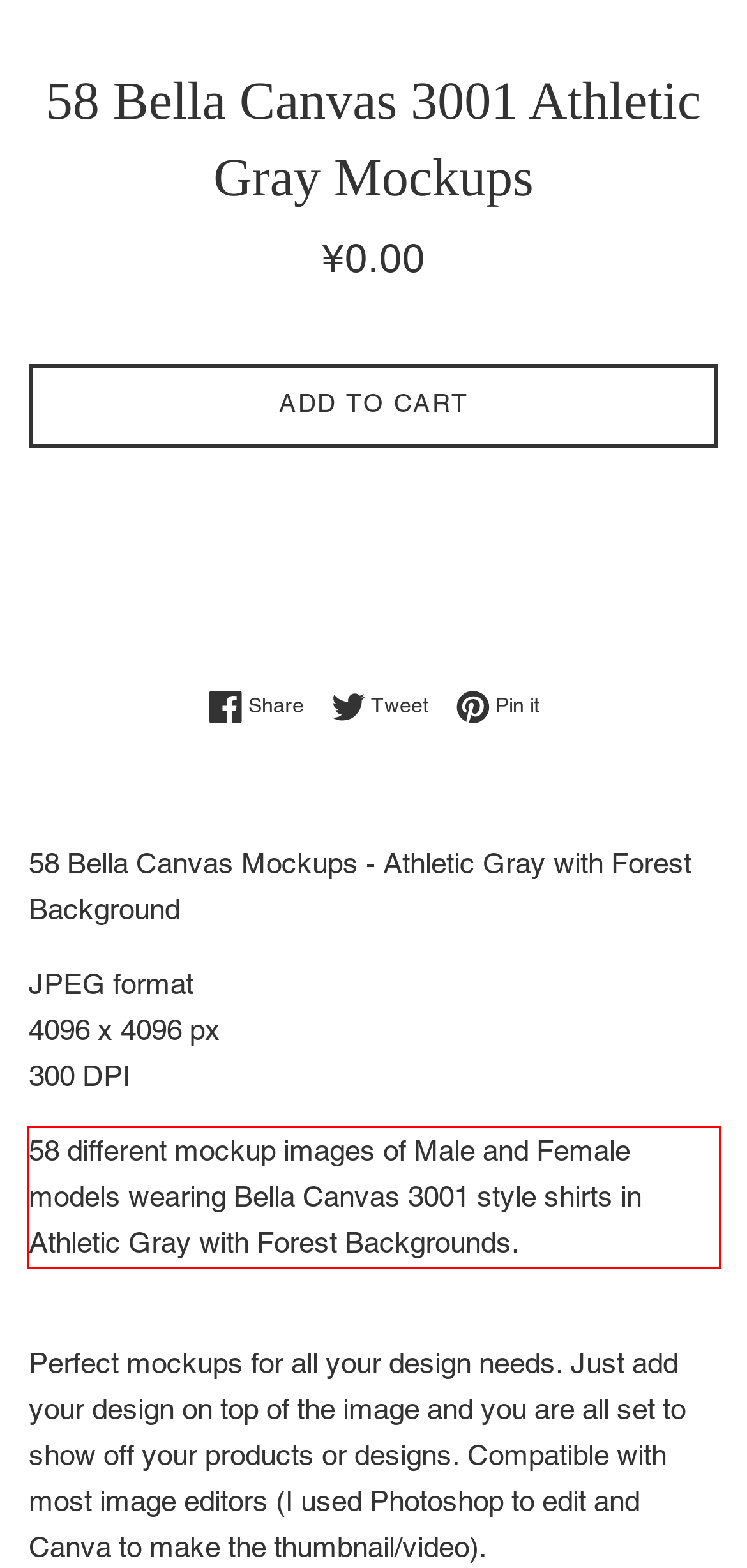Within the screenshot of the webpage, there is a red rectangle. Please recognize and generate the text content inside this red bounding box.

58 different mockup images of Male and Female models wearing Bella Canvas 3001 style shirts in Athletic Gray with Forest Backgrounds.